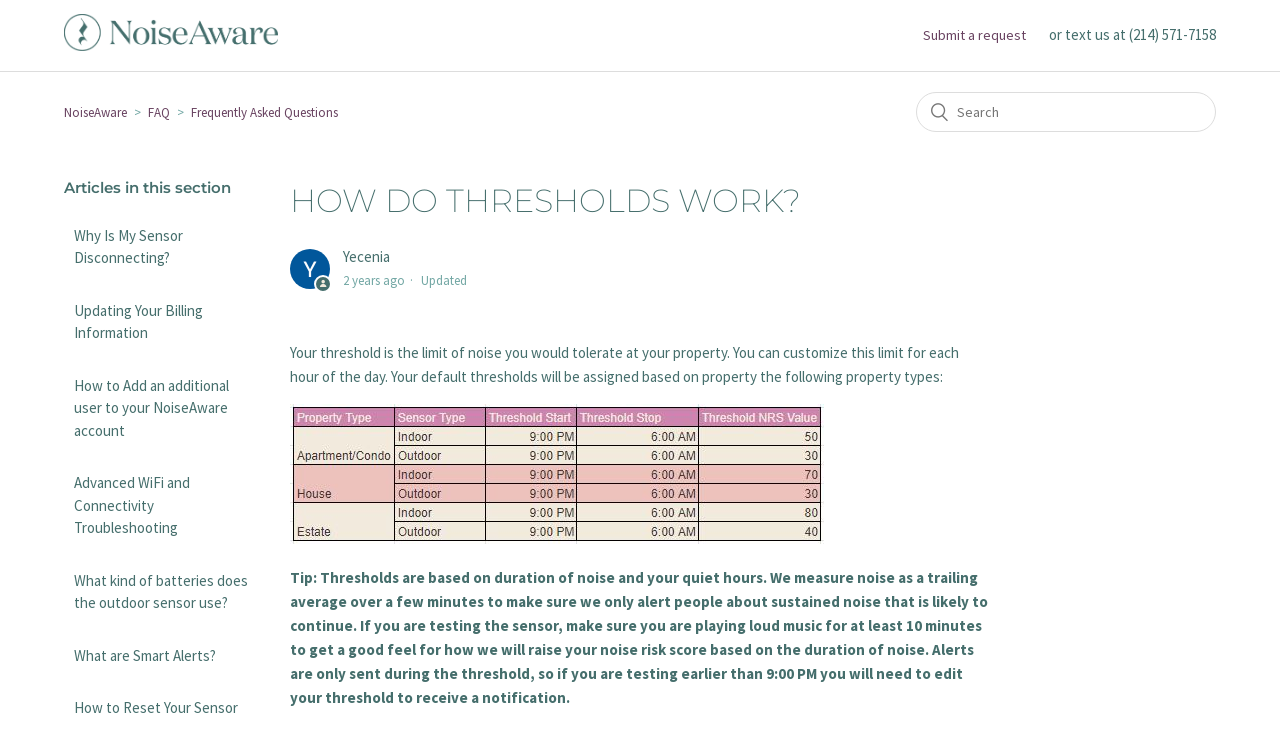Identify the bounding box coordinates for the region of the element that should be clicked to carry out the instruction: "submit a request". The bounding box coordinates should be four float numbers between 0 and 1, i.e., [left, top, right, bottom].

[0.721, 0.034, 0.817, 0.062]